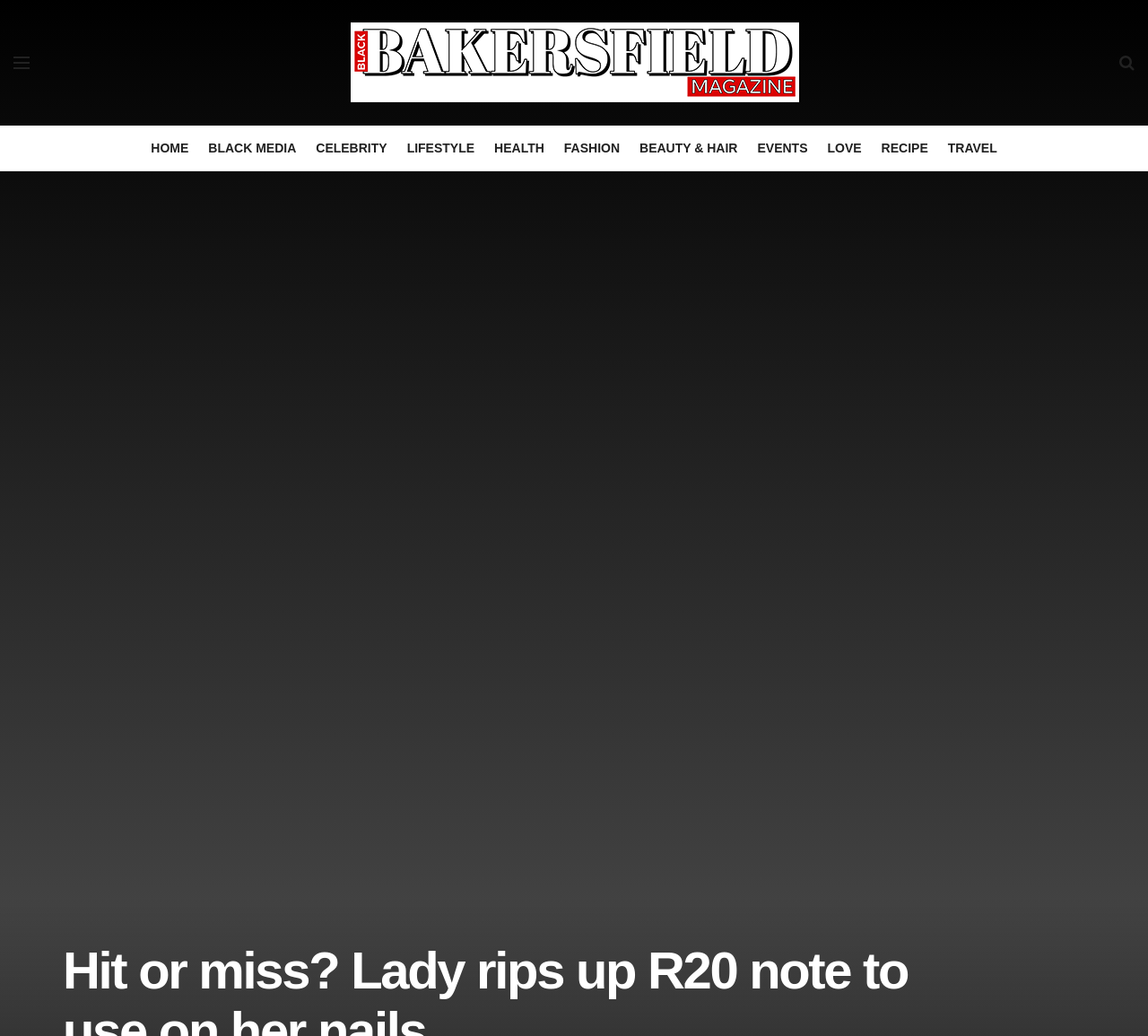Using a single word or phrase, answer the following question: 
What is the symbol on the right side of the webpage?

